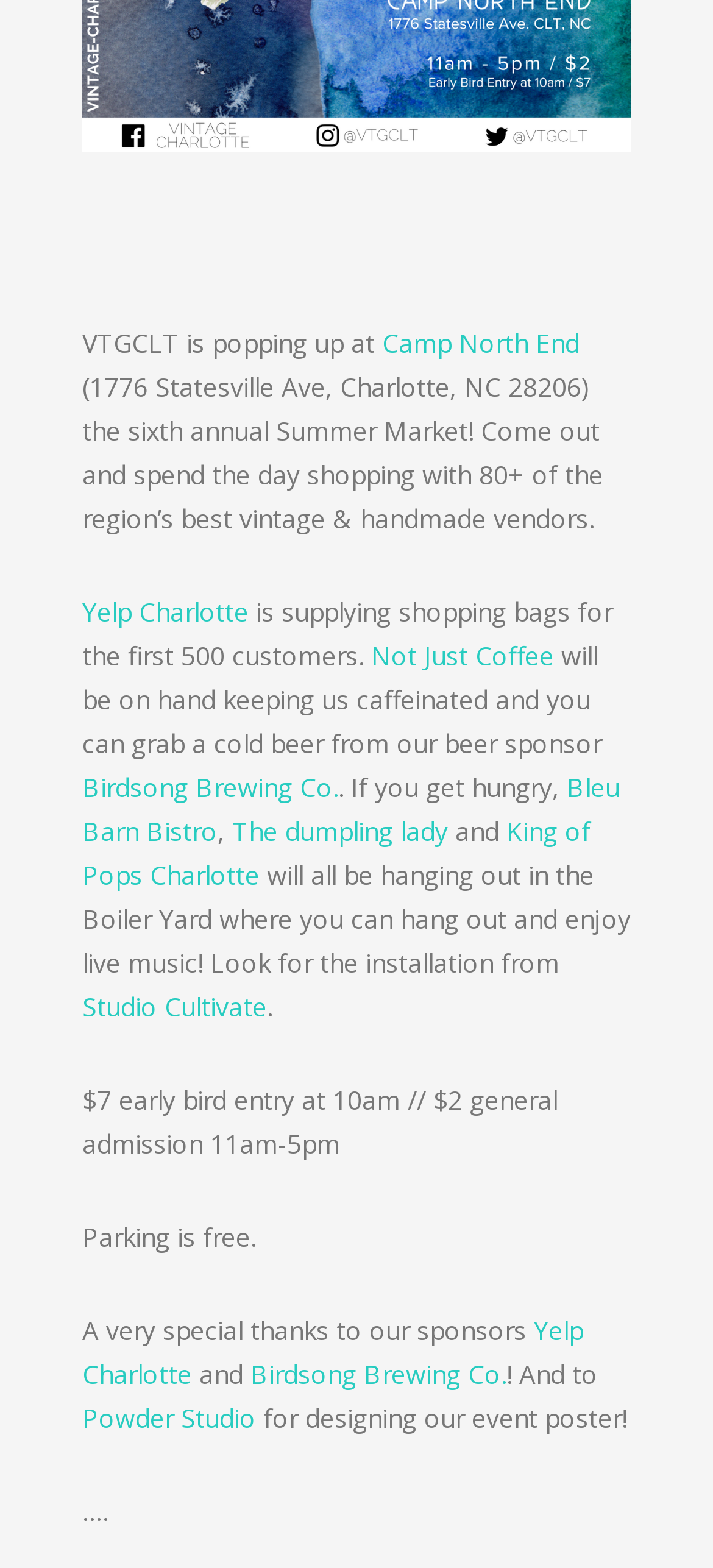What is the purpose of Studio Cultivate?
Answer the question with as much detail as you can, using the image as a reference.

According to the webpage, Studio Cultivate is responsible for an installation, as mentioned in the sentence 'Look for the installation from Studio Cultivate'.